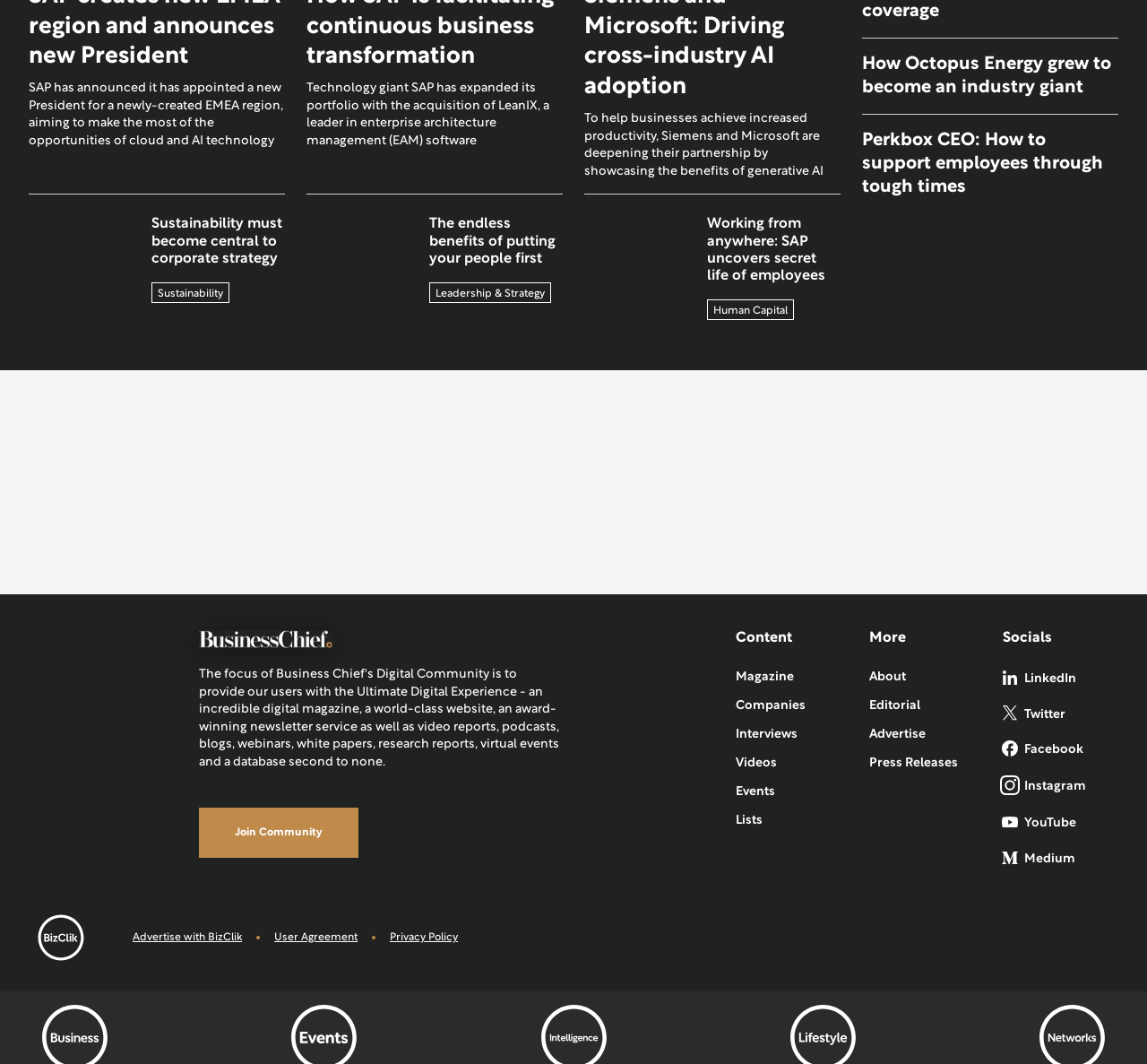Given the description of a UI element: "Facebook", identify the bounding box coordinates of the matching element in the webpage screenshot.

None